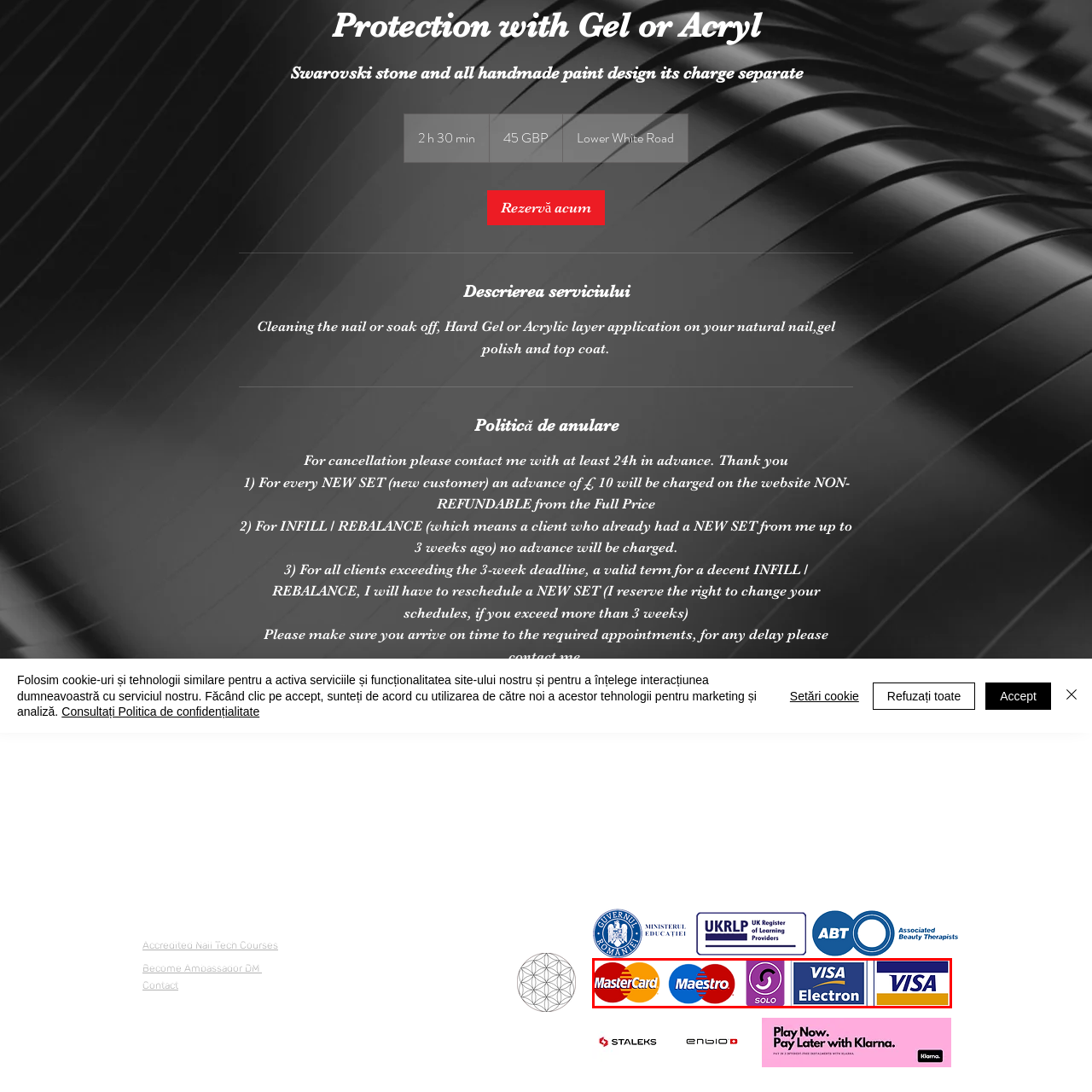Examine the picture highlighted with a red border, Which payment service is primarily used in the UK? Please respond with a single word or phrase.

Solo